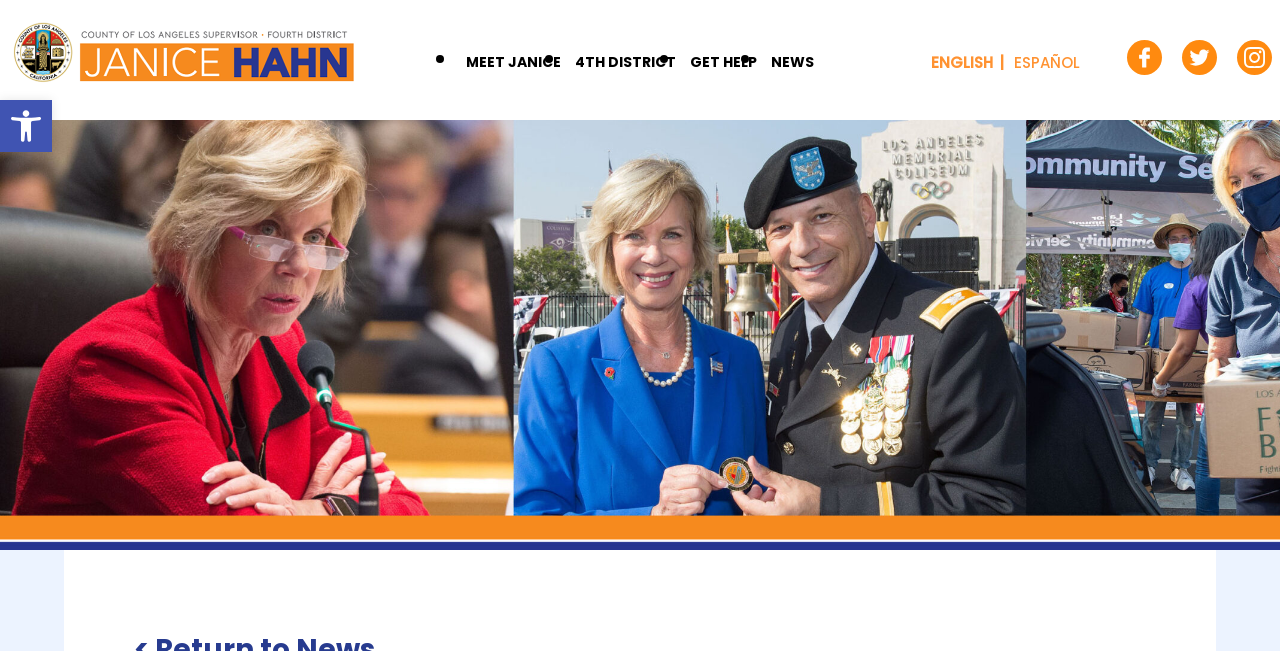How many links are there in the top navigation menu?
From the details in the image, provide a complete and detailed answer to the question.

The answer can be found by counting the number of links in the top navigation menu. There are links to 'MEET JANICE', '4TH DISTRICT', 'GET HELP', 'NEWS', and two language options, making a total of 5 links.